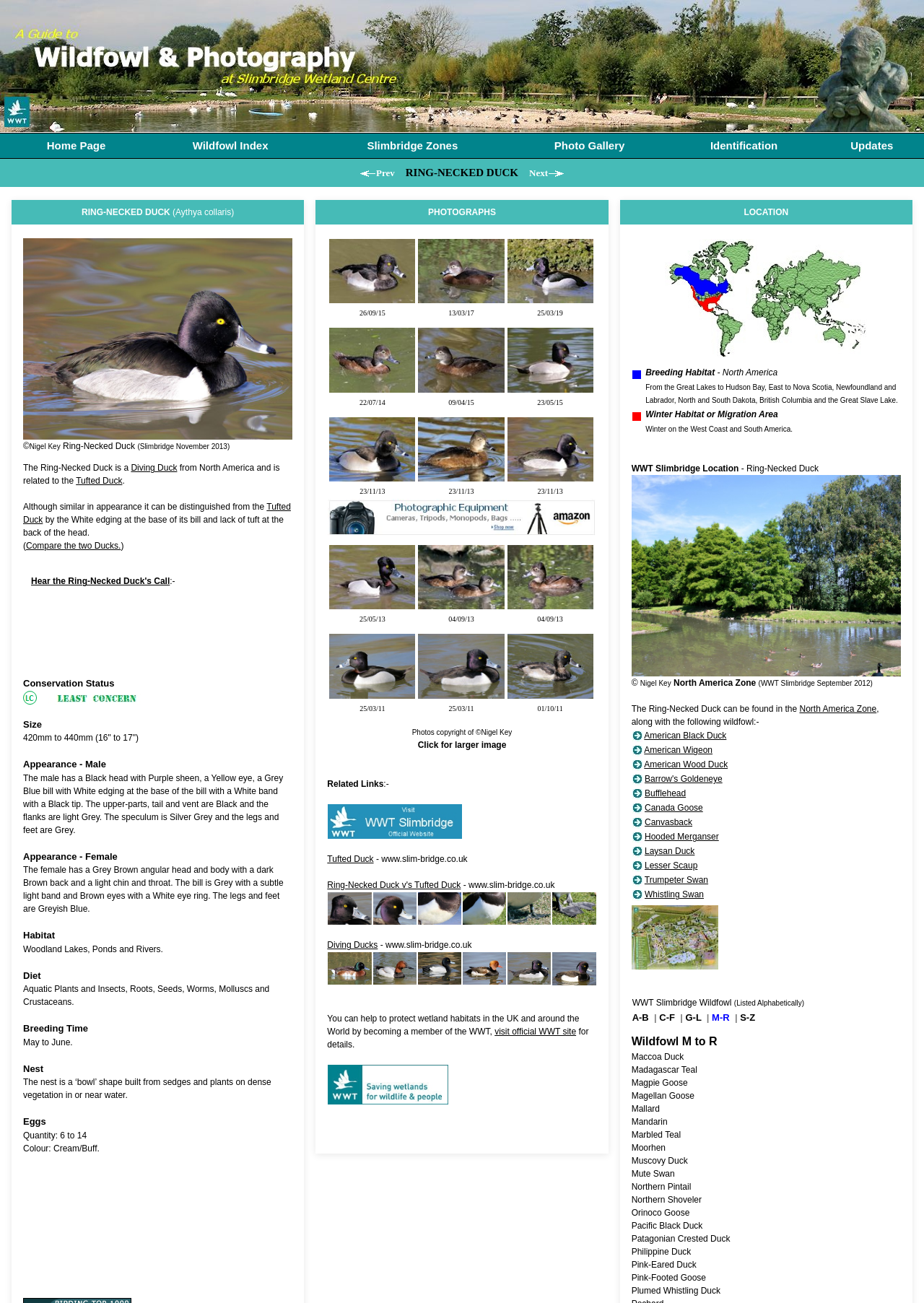Provide a comprehensive description of the webpage.

This webpage is about identifying the Ring-Necked Duck, a species of duck. At the top, there is a banner image and a table with links to different sections of the website, including the home page, wildfowl index, Slimbridge zones, photo gallery, identification, and updates.

Below the banner, there is a heading with navigation links to the previous and next pages. The main content of the page starts with a title "RING-NECKED DUCK" and a subtitle "(Aythya collaris)". There is an image of a Ring-Necked Duck on the left side, with a copyright notice and the photographer's name, Nigel Key.

The text describes the Ring-Necked Duck as a diving duck from North America, related to the Tufted Duck. It explains how to distinguish it from the Tufted Duck, with details about its appearance, including the white edging at the base of its bill and the lack of a tuft at the back of its head.

The page also includes a table with information about the Ring-Necked Duck's call, and an iframe with an audio player to hear the call. There are sections about the duck's conservation status, size, appearance (for both males and females), habitat, diet, breeding time, nest, eggs, and photographs.

The photographs section displays a table with three rows of images, each with a caption and a link to the image. The images show the Ring-Necked Duck in different settings and poses, with captions indicating the location and date of the photo.